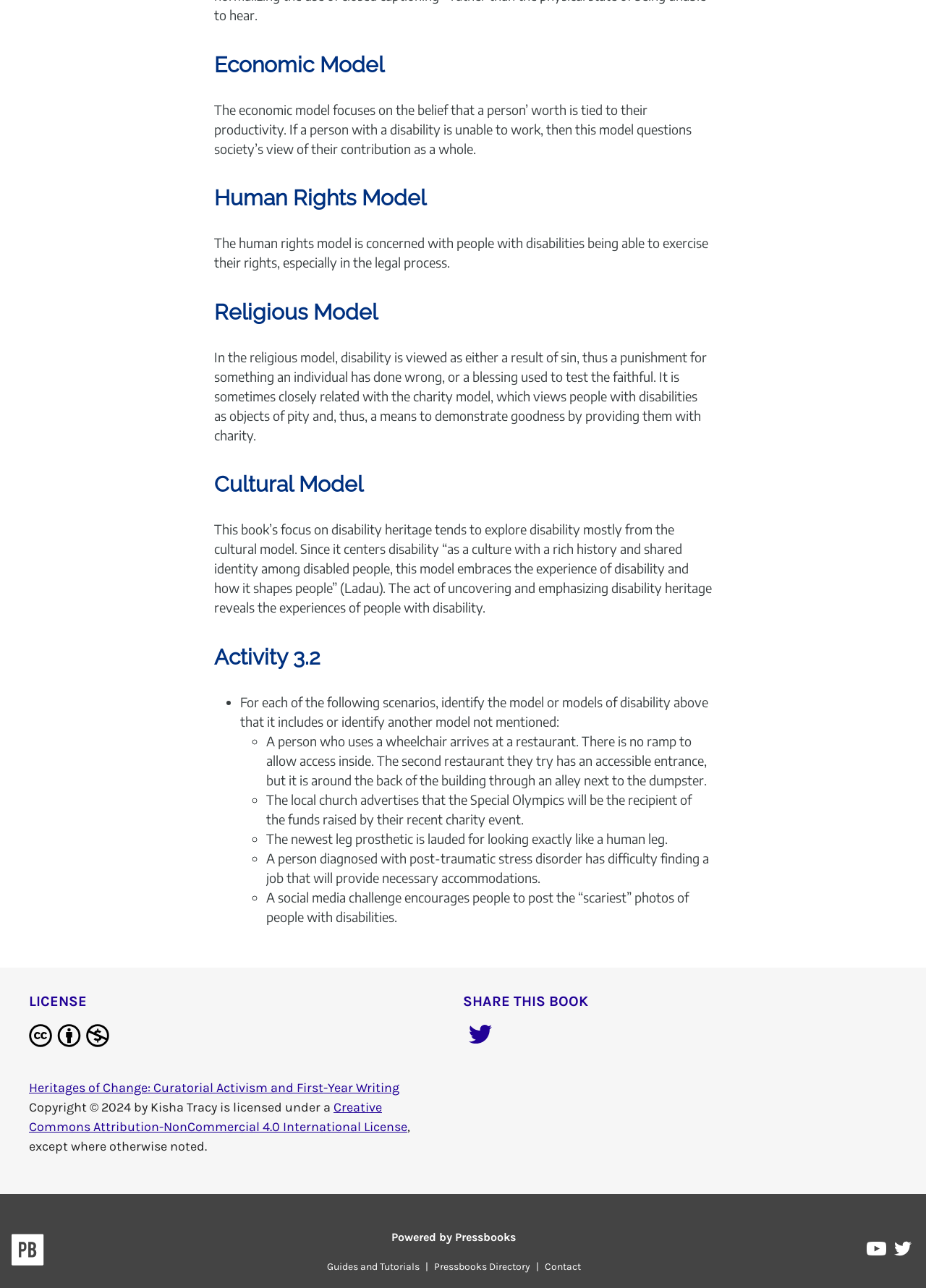Who is the author of this book?
From the screenshot, supply a one-word or short-phrase answer.

Kisha Tracy